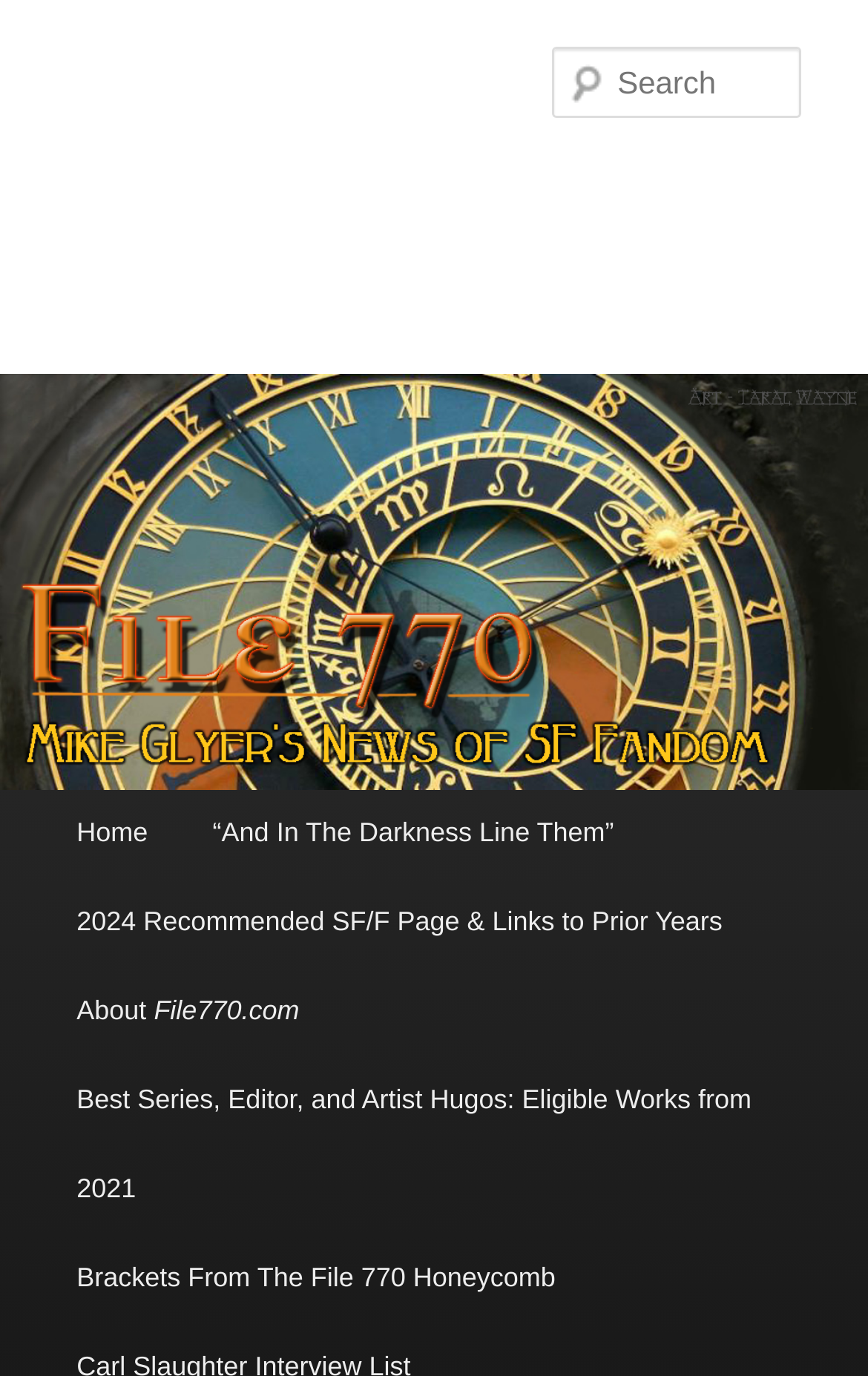Determine the bounding box coordinates of the region I should click to achieve the following instruction: "check out Brackets From The File 770 Honeycomb". Ensure the bounding box coordinates are four float numbers between 0 and 1, i.e., [left, top, right, bottom].

[0.051, 0.898, 0.677, 0.963]